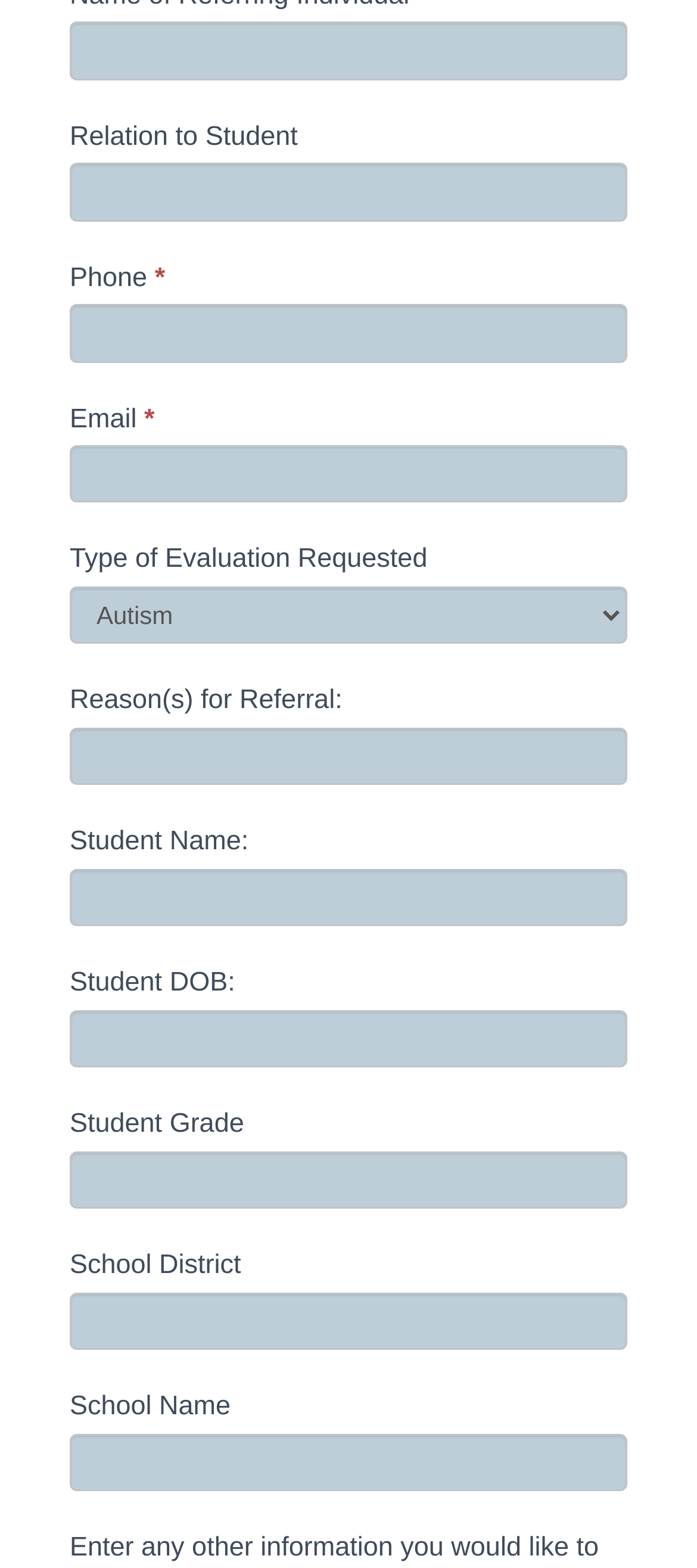Highlight the bounding box coordinates of the region I should click on to meet the following instruction: "Choose the type of evaluation requested".

[0.1, 0.374, 0.9, 0.411]